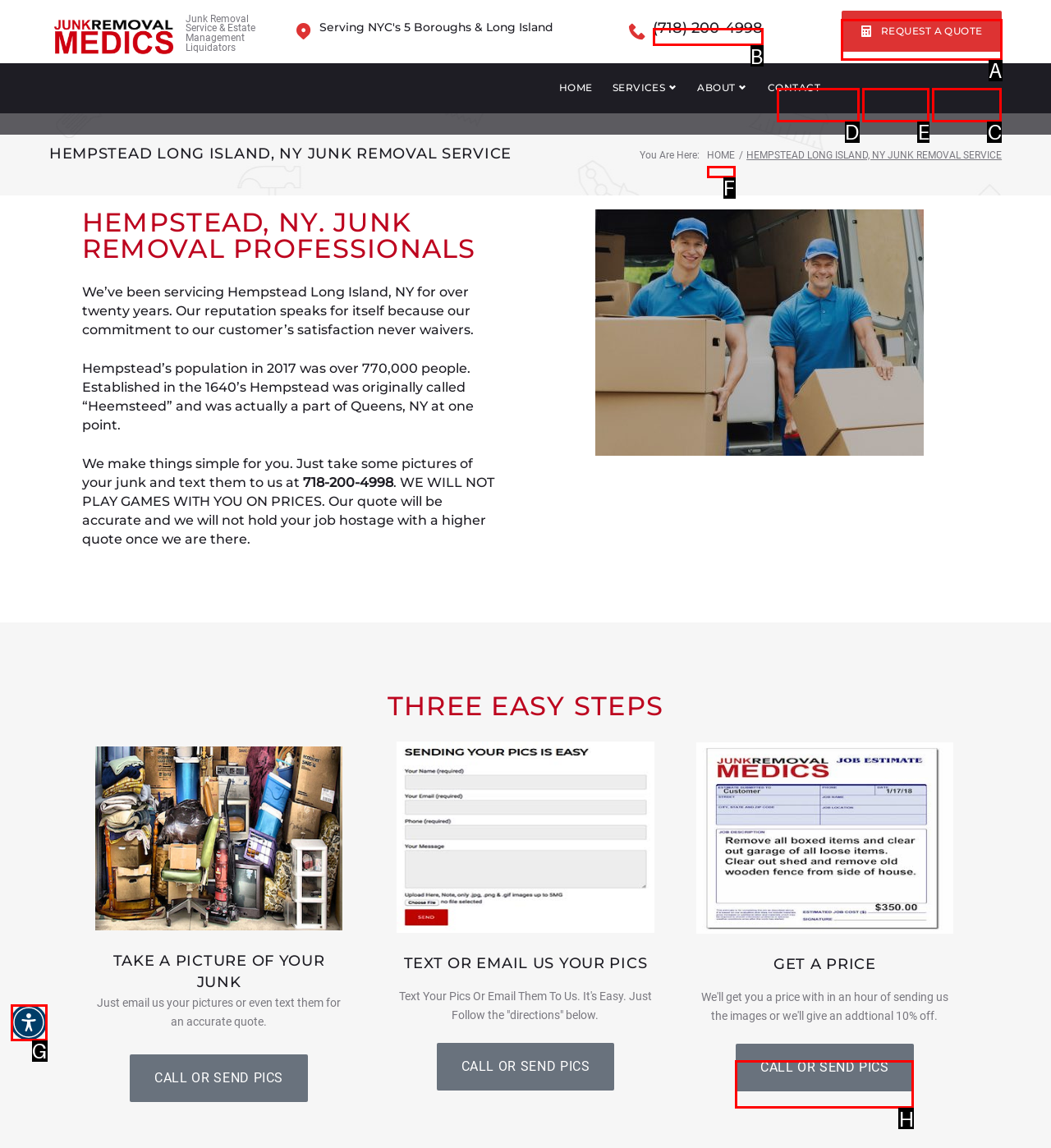From the options shown in the screenshot, tell me which lettered element I need to click to complete the task: Contact the junk removal service.

C